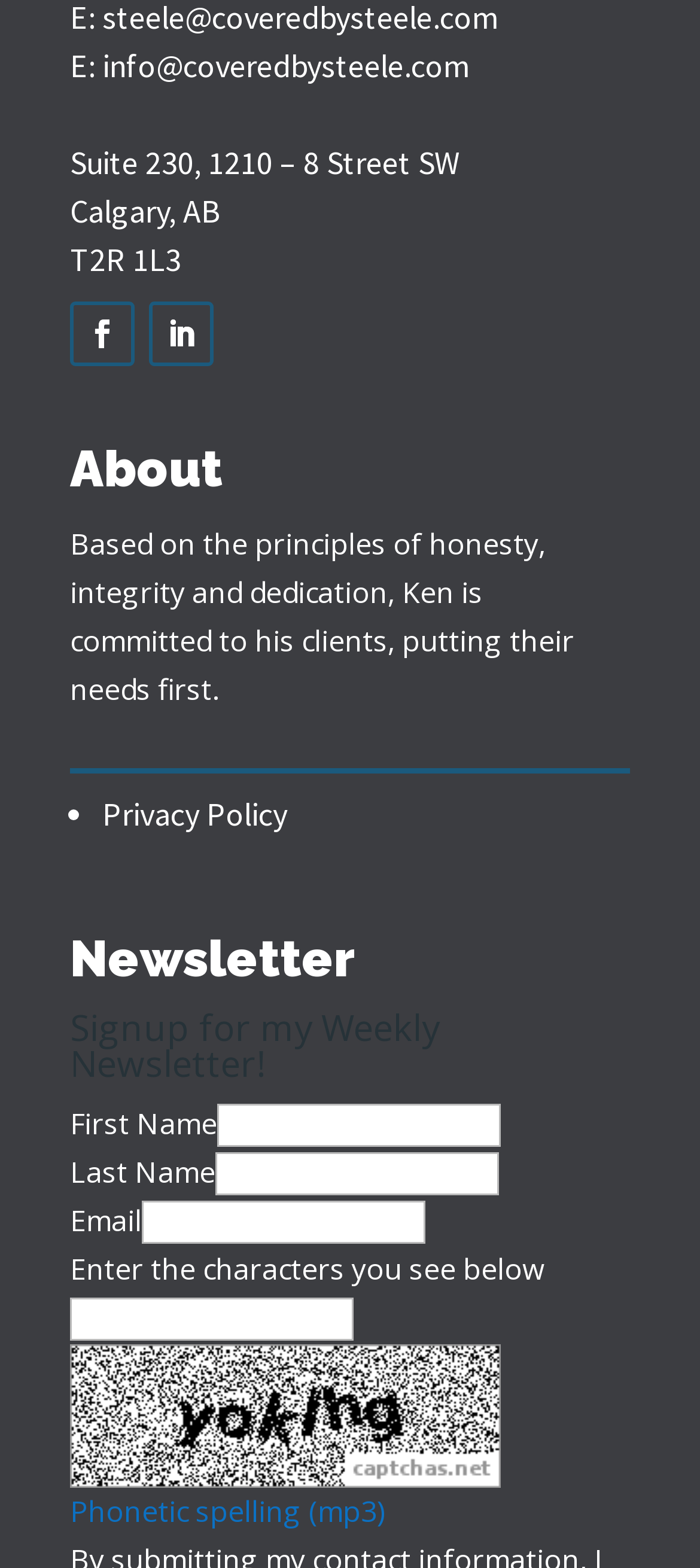Based on the image, give a detailed response to the question: What is the purpose of the form?

The form on the webpage is used to signup for the weekly newsletter, as indicated by the heading 'Signup for my Weekly Newsletter!' above the form.